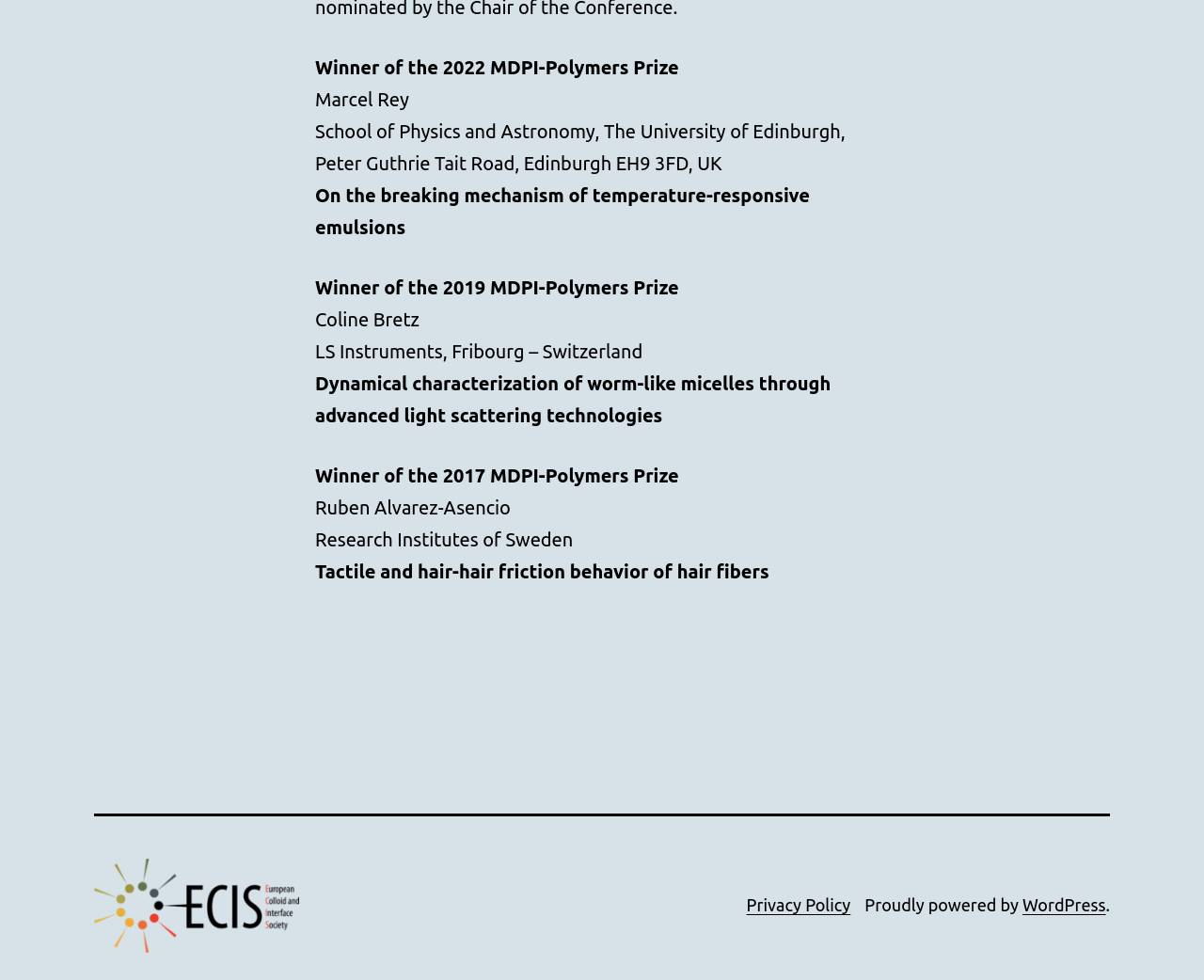Look at the image and write a detailed answer to the question: 
What is the name of the organization that proudly powers the website?

I found the answer by looking at the link element that mentions 'Proudly powered by' and then finding the next link element that mentions the name of the organization, which is 'WordPress'.